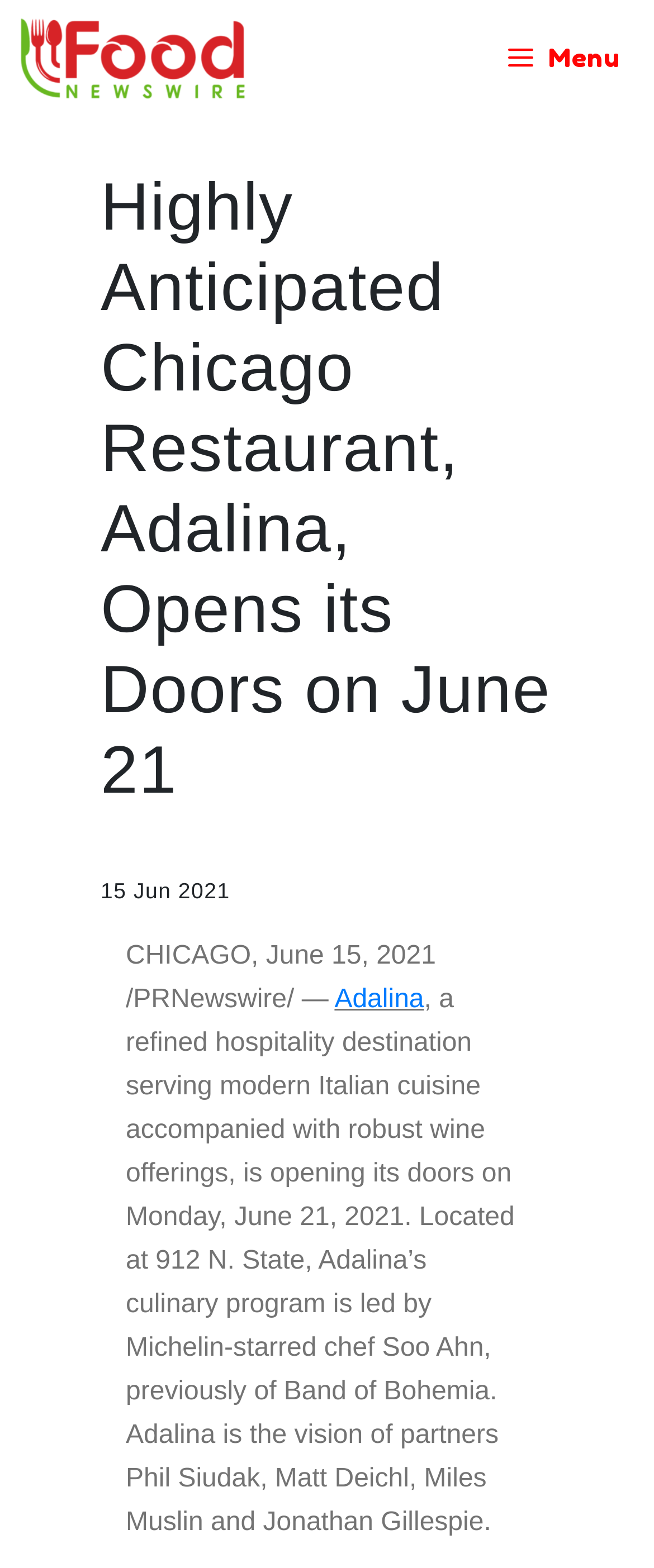Bounding box coordinates are specified in the format (top-left x, top-left y, bottom-right x, bottom-right y). All values are floating point numbers bounded between 0 and 1. Please provide the bounding box coordinate of the region this sentence describes: title="Food Newswire"

[0.026, 0.0, 0.405, 0.075]